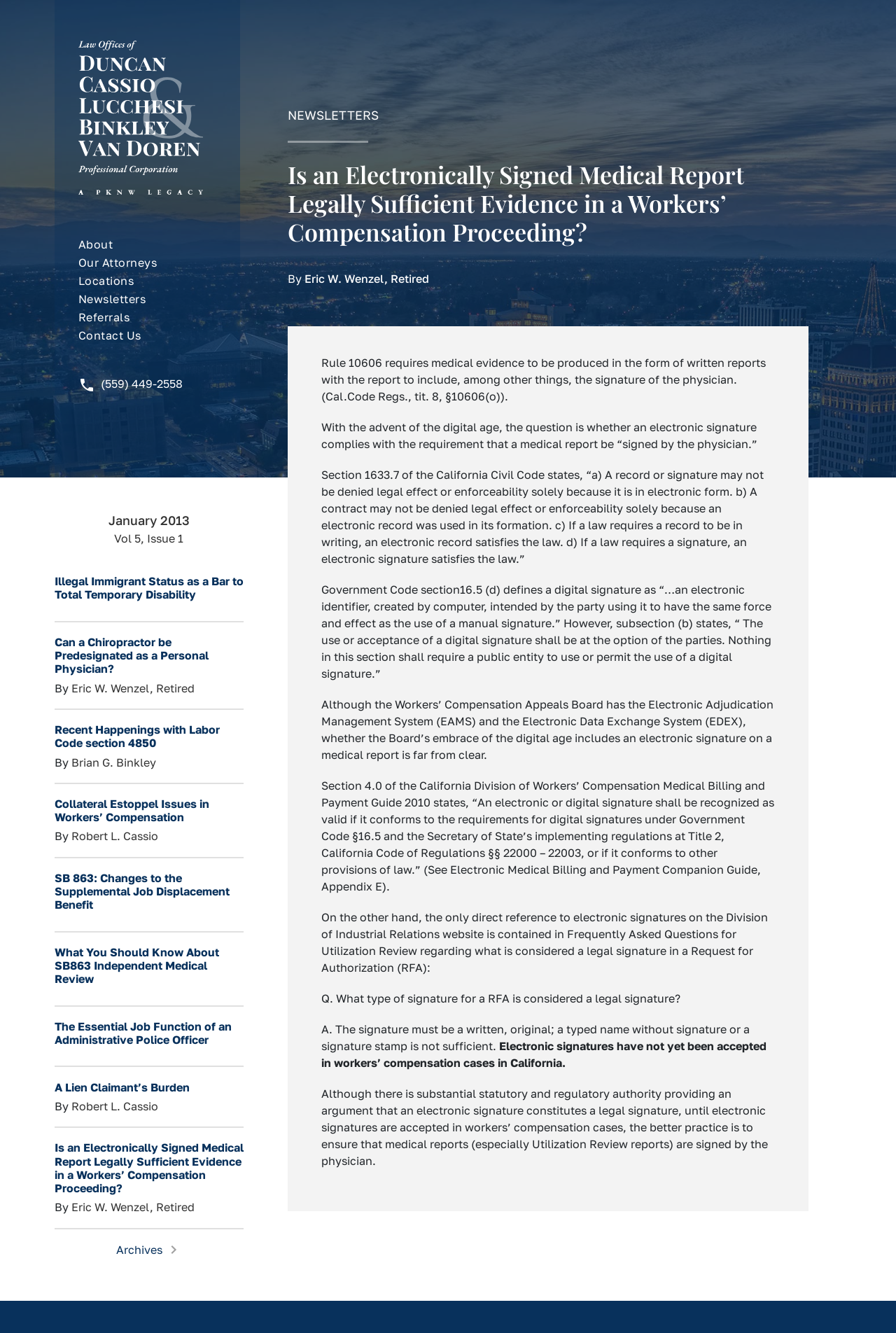What is the name of the law firm?
Respond with a short answer, either a single word or a phrase, based on the image.

Law Offices of Duncan, Cassio, Lucchesi, Binkley & Van Doren